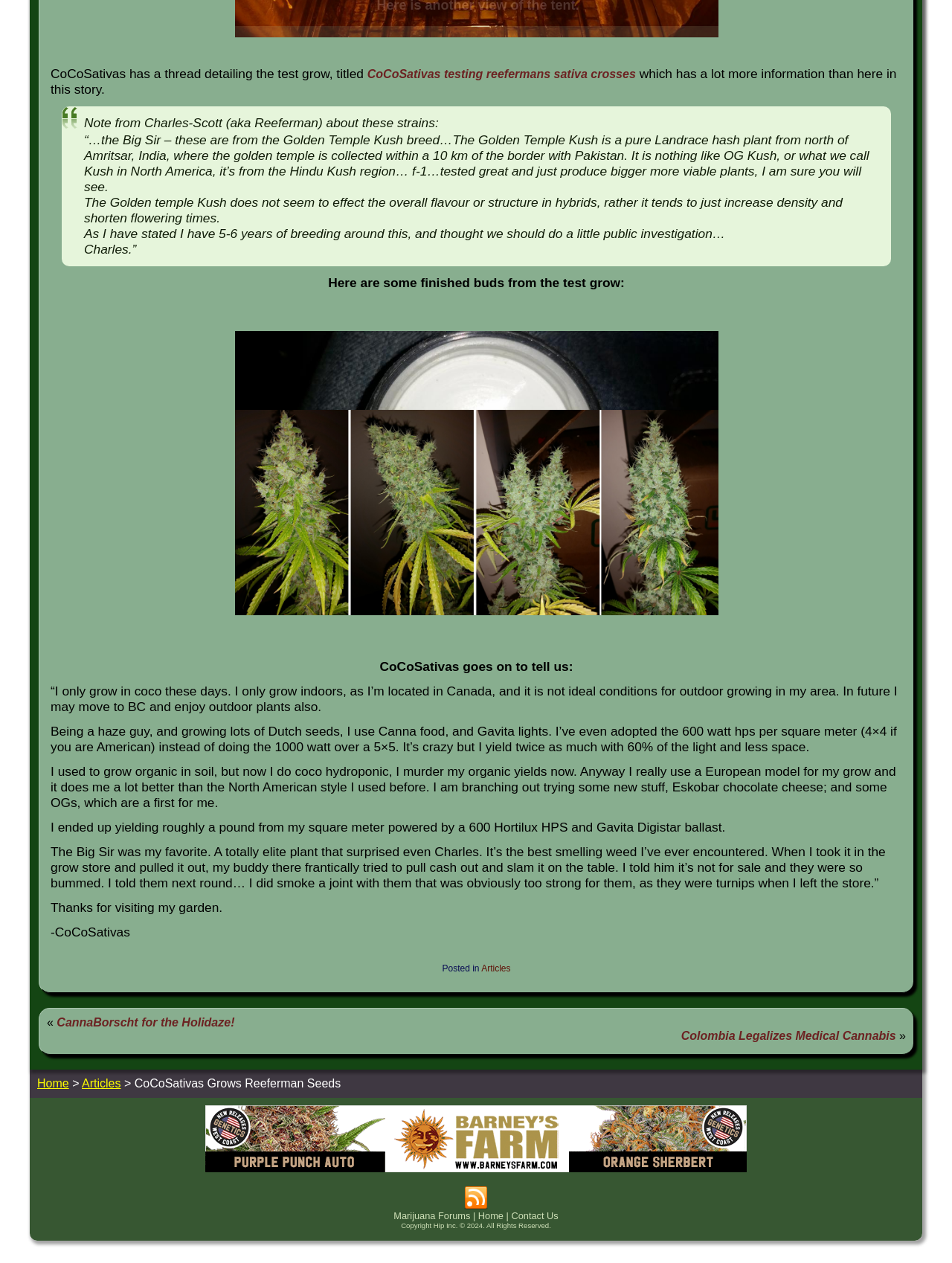Pinpoint the bounding box coordinates of the element you need to click to execute the following instruction: "Contact Us". The bounding box should be represented by four float numbers between 0 and 1, in the format [left, top, right, bottom].

[0.537, 0.958, 0.586, 0.967]